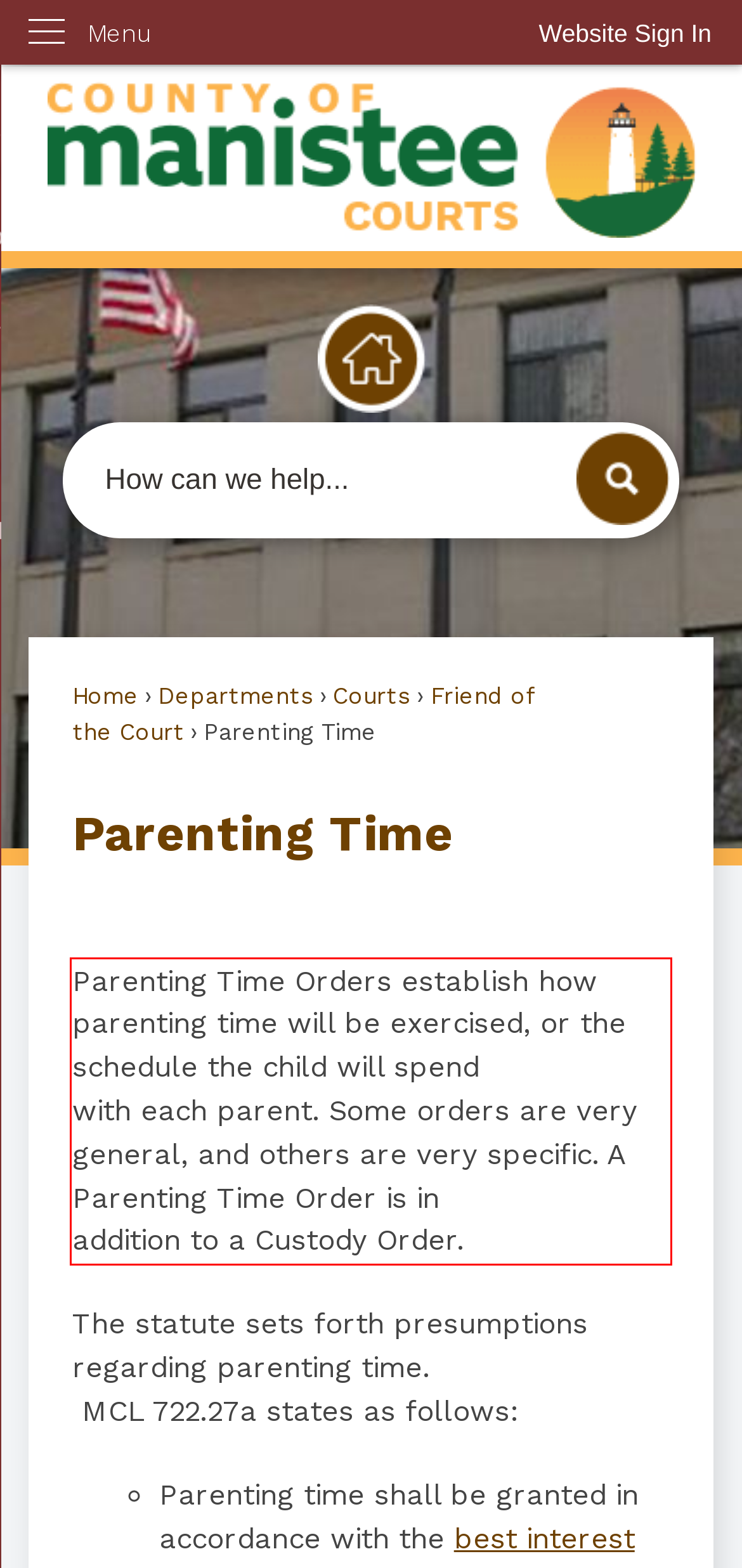Within the screenshot of the webpage, locate the red bounding box and use OCR to identify and provide the text content inside it.

Parenting Time Orders establish how parenting time will be exercised, or the schedule the child will spend with each parent. Some orders are very general, and others are very specific. A Parenting Time Order is in addition to a Custody Order.